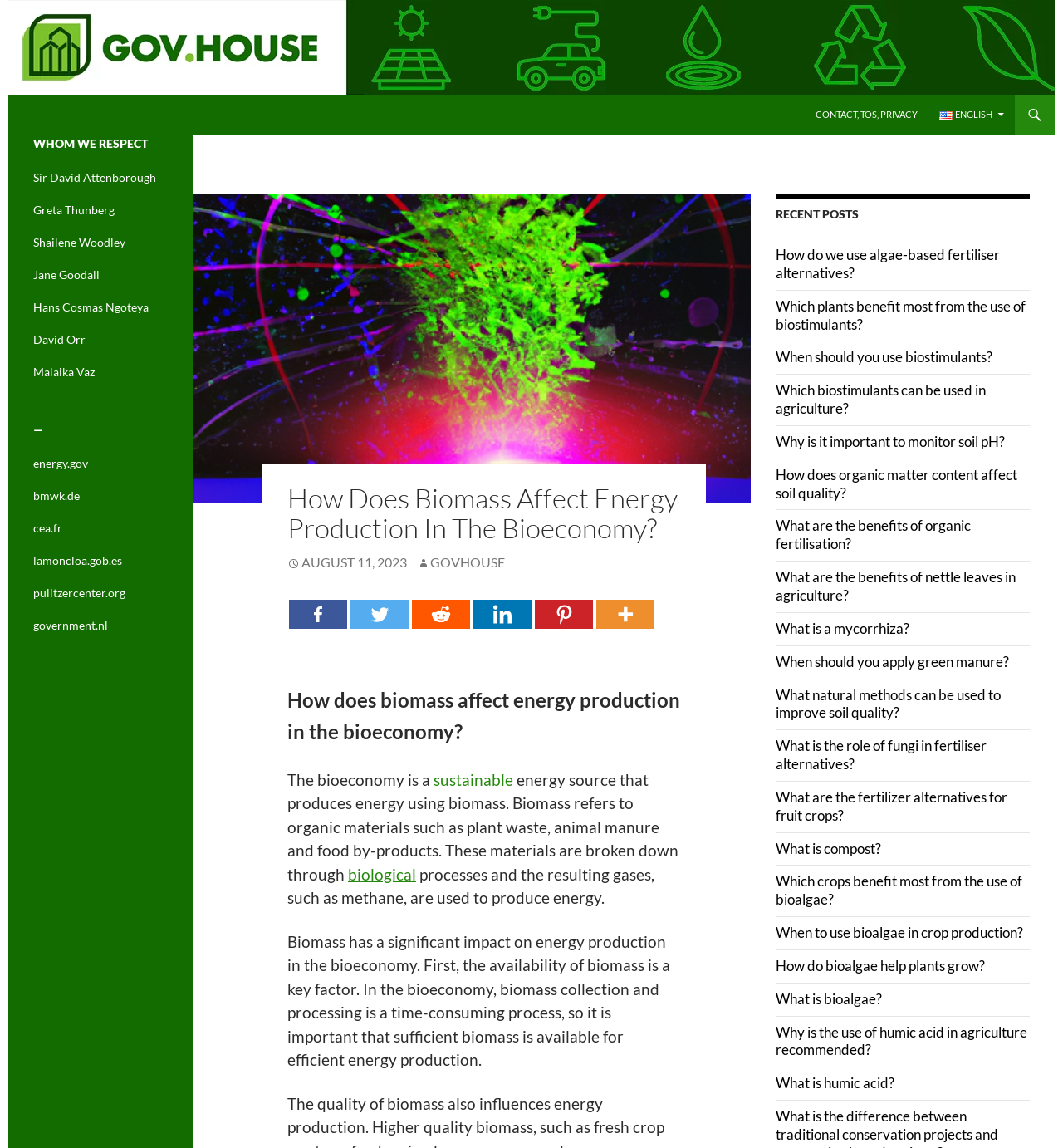Specify the bounding box coordinates of the area to click in order to execute this command: 'Visit the 'CONTACT, TOS, PRIVACY' page'. The coordinates should consist of four float numbers ranging from 0 to 1, and should be formatted as [left, top, right, bottom].

[0.758, 0.082, 0.872, 0.117]